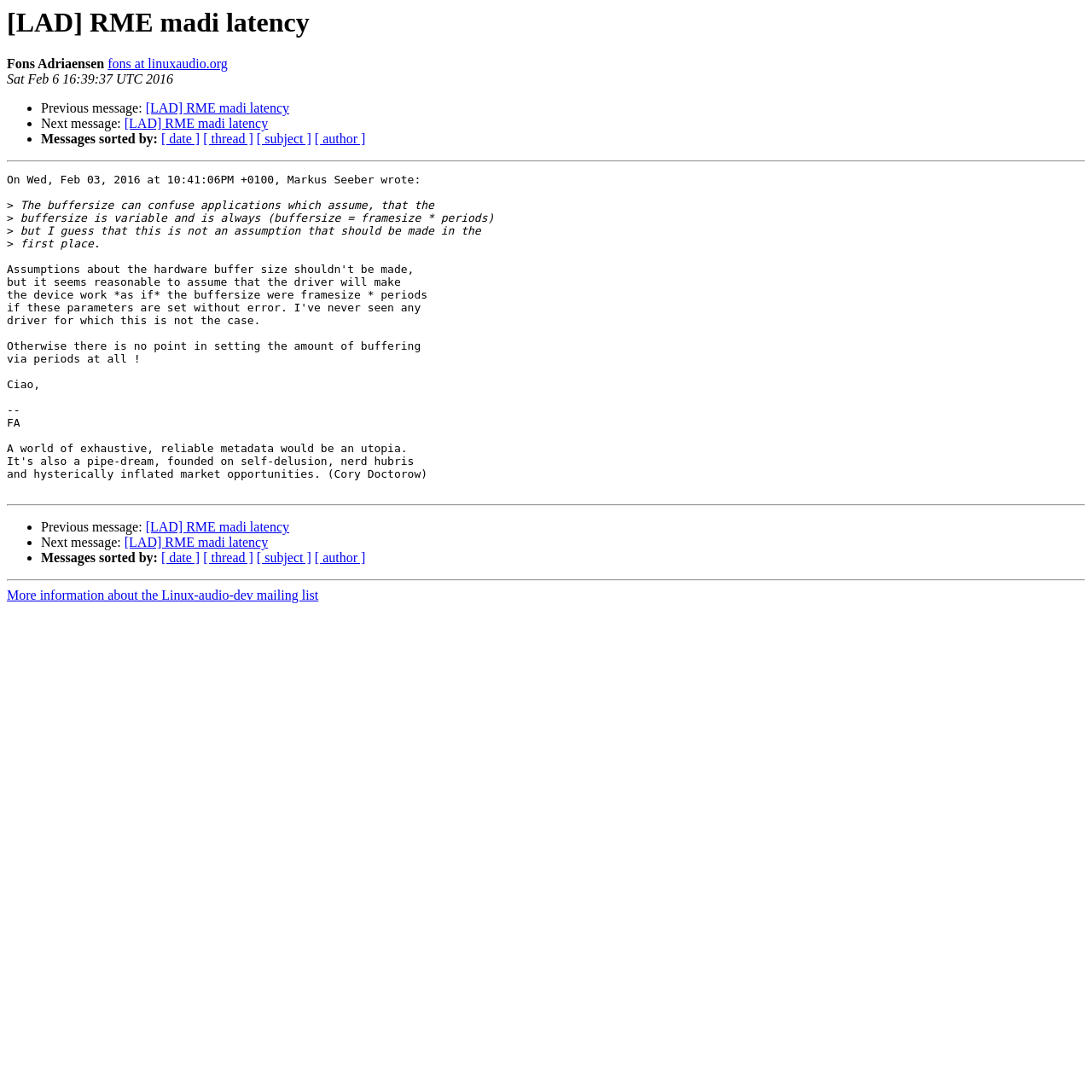How many separators are there in the webpage?
Based on the screenshot, provide your answer in one word or phrase.

3